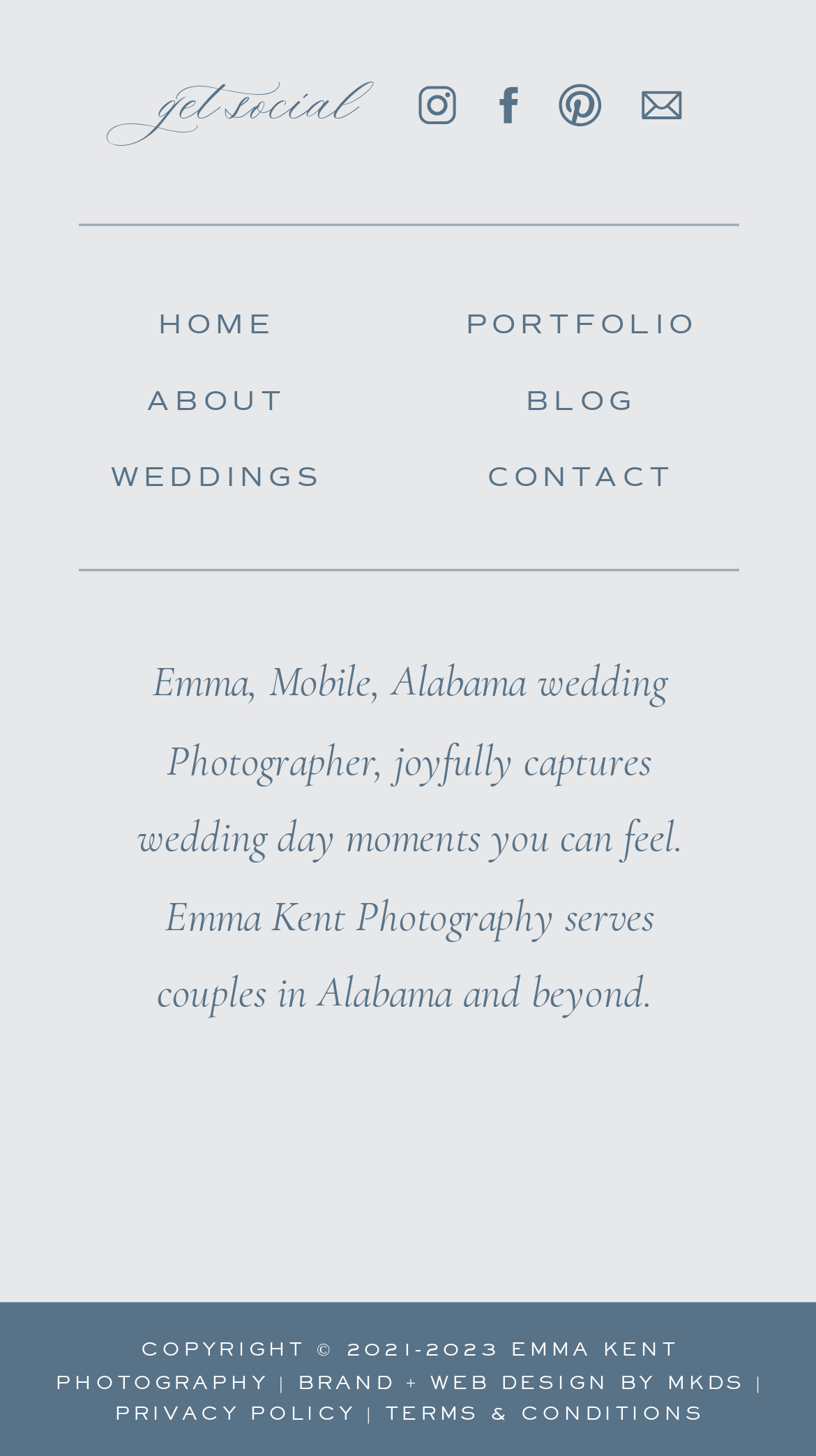Please answer the following query using a single word or phrase: 
How many images are there on the webpage?

9